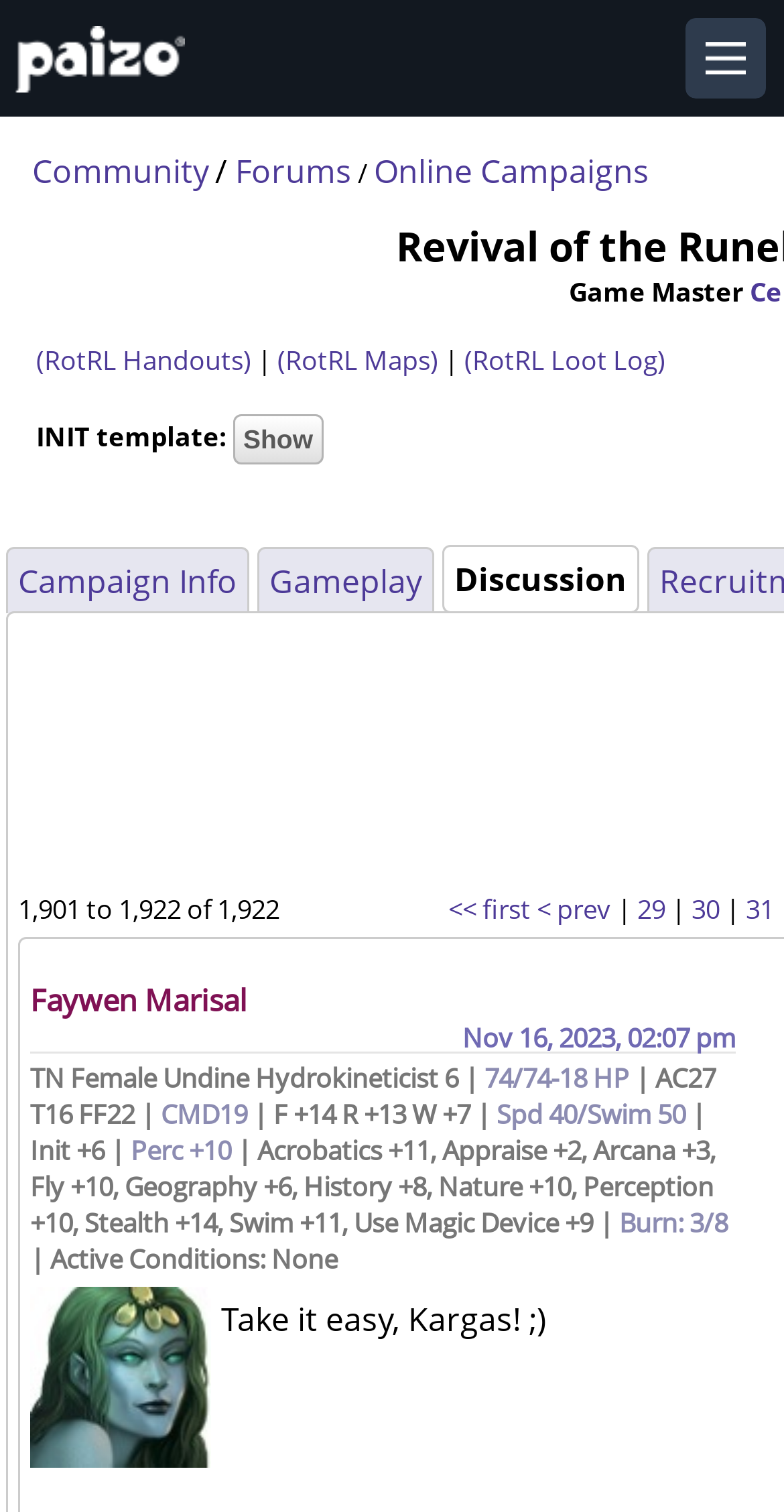Provide your answer in a single word or phrase: 
What is the date of the last update?

Nov 16, 2023, 02:07 pm